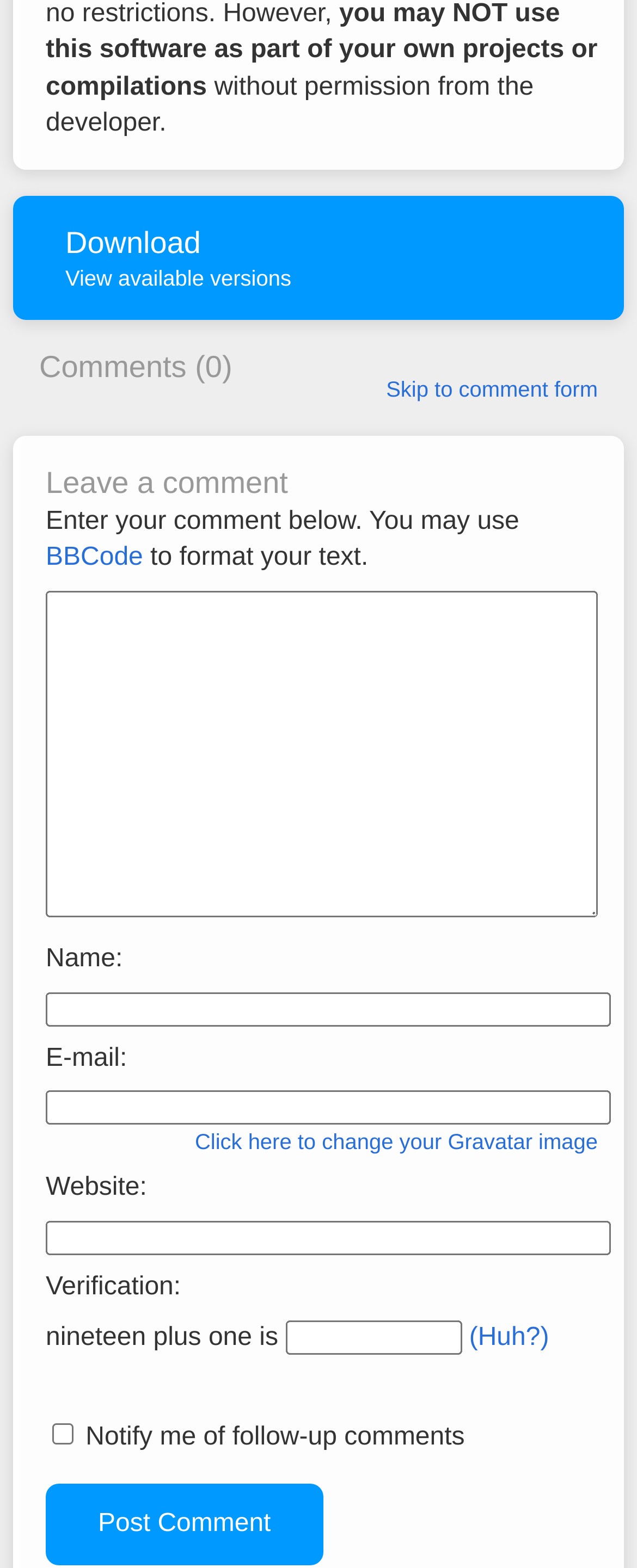Kindly respond to the following question with a single word or a brief phrase: 
What is required to format text in the comment?

BBCode